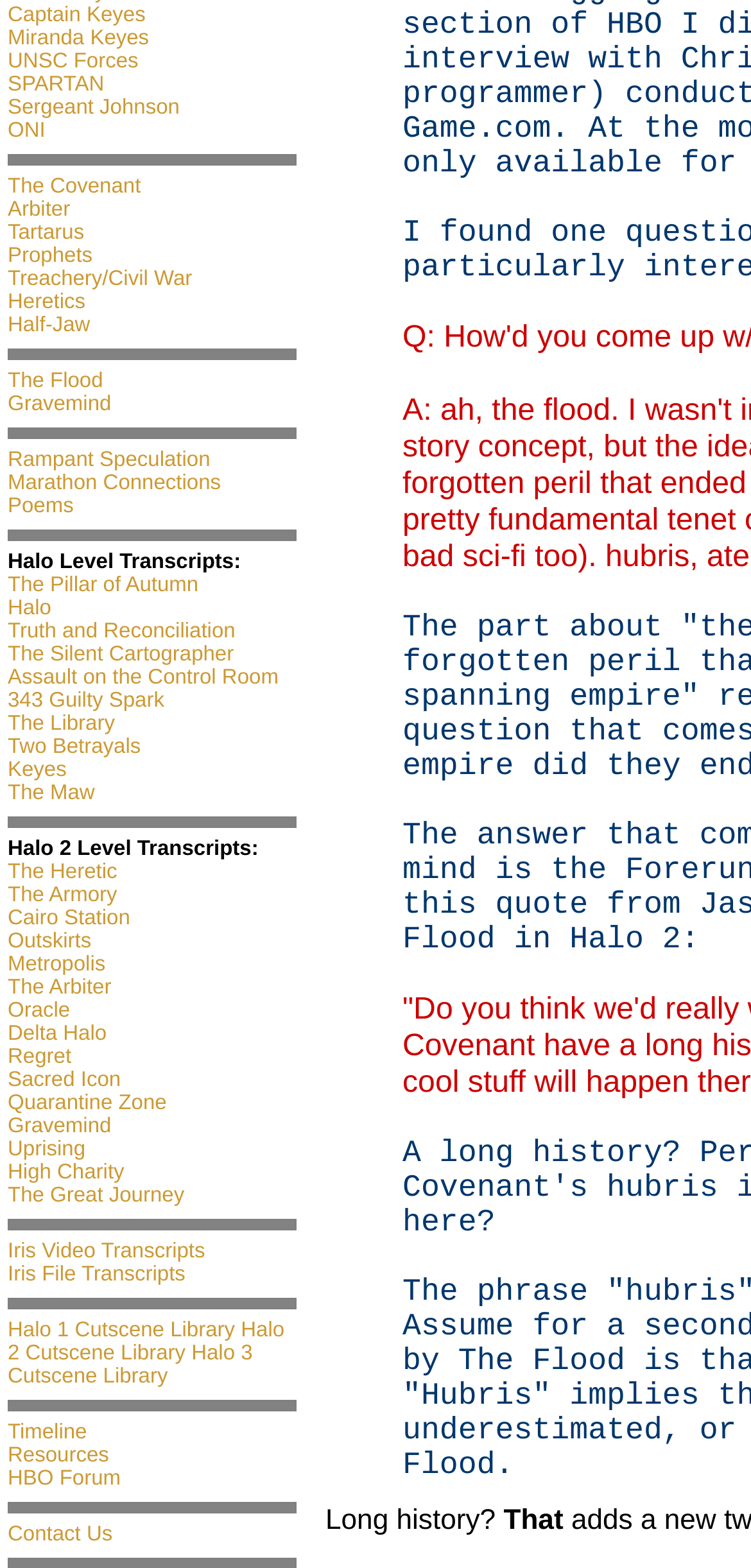Highlight the bounding box of the UI element that corresponds to this description: "The Pillar of Autumn".

[0.01, 0.366, 0.264, 0.381]